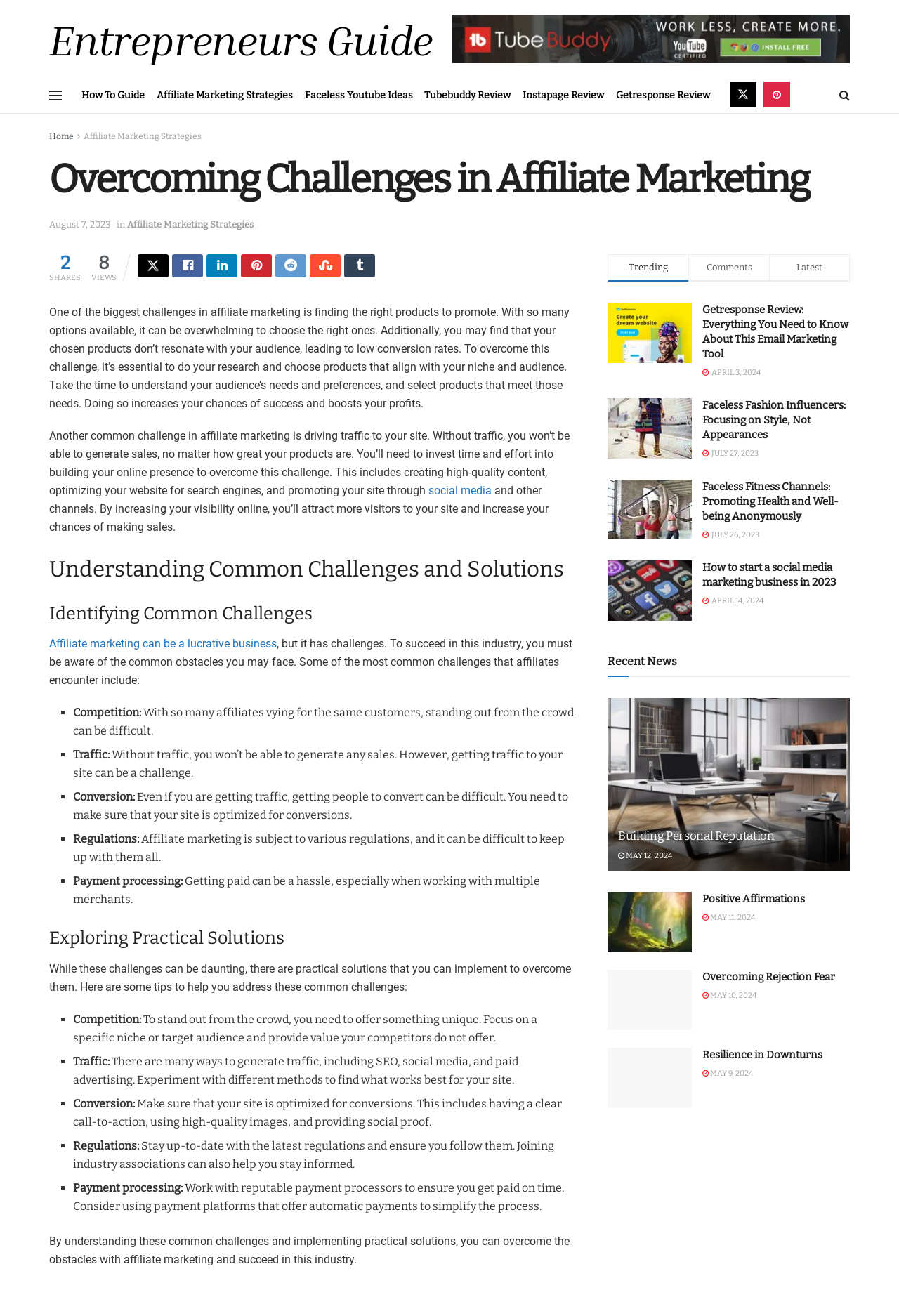Please determine the bounding box coordinates of the element's region to click in order to carry out the following instruction: "Read the 'Overcoming Challenges in Affiliate Marketing' heading". The coordinates should be four float numbers between 0 and 1, i.e., [left, top, right, bottom].

[0.055, 0.12, 0.945, 0.153]